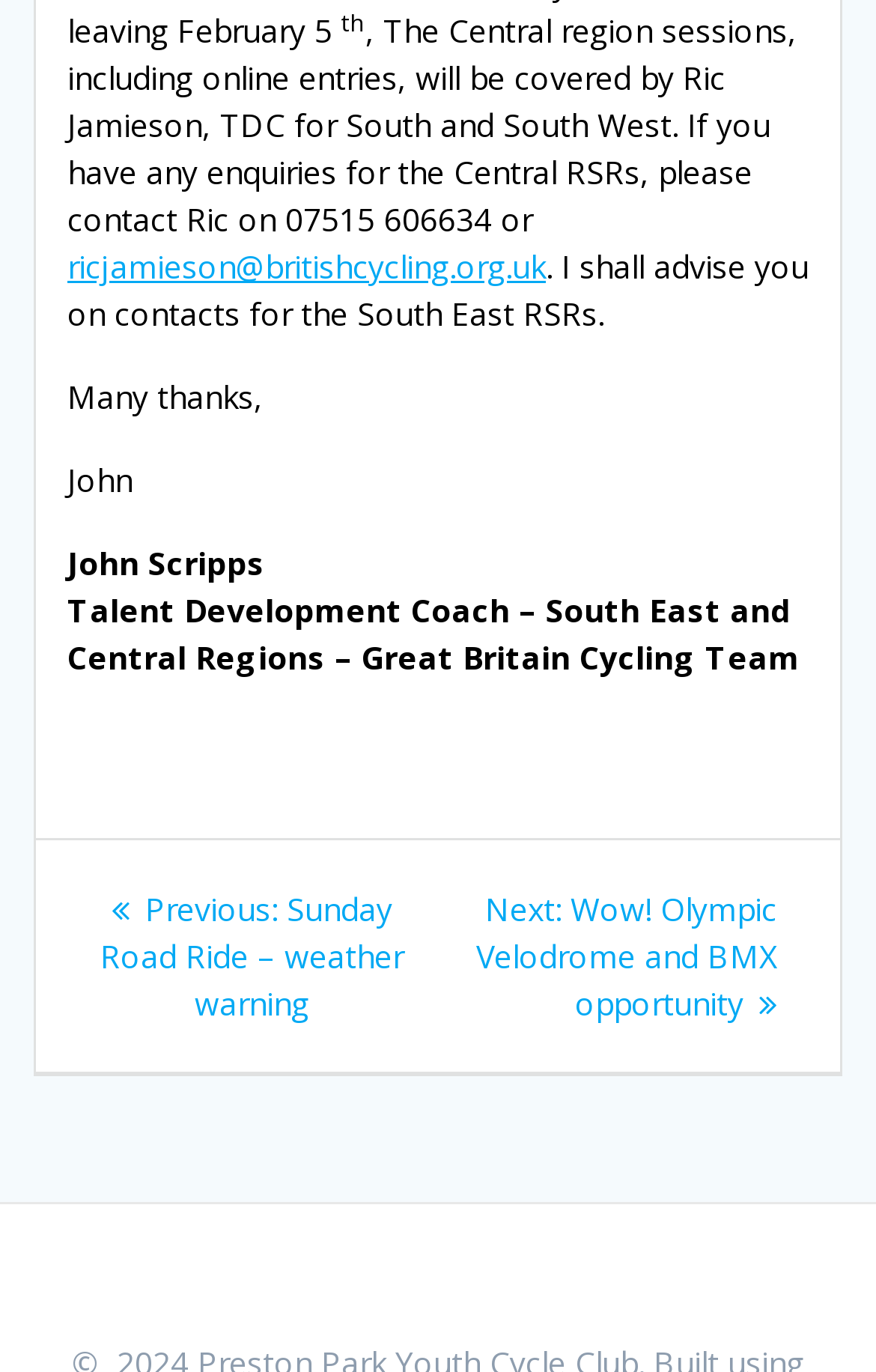Respond with a single word or phrase:
Who is the Talent Development Coach for South East and Central Regions?

John Scripps